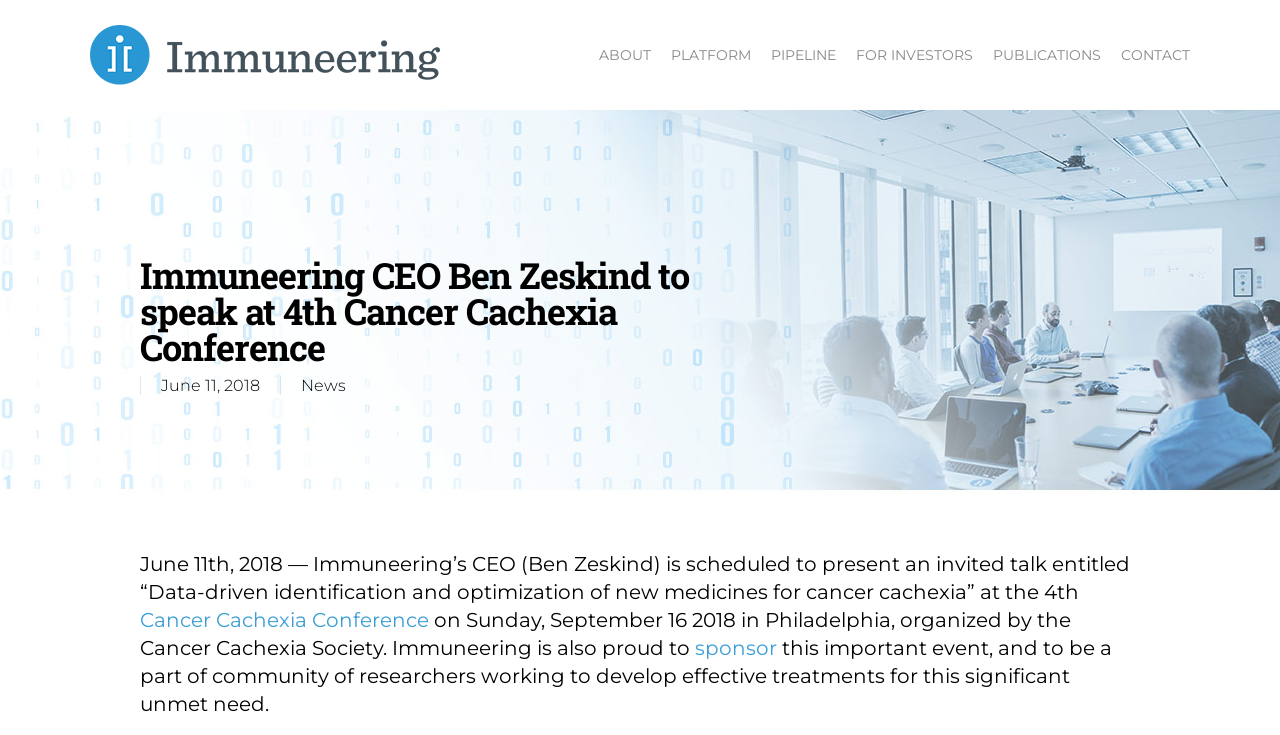Given the content of the image, can you provide a detailed answer to the question?
What is the topic of the talk to be presented by Ben Zeskind?

The answer can be found in the text 'Immuneering’s CEO (Ben Zeskind) is scheduled to present an invited talk entitled “Data-driven identification and optimization of new medicines for cancer cachexia”...' which is located in the main content area of the webpage.